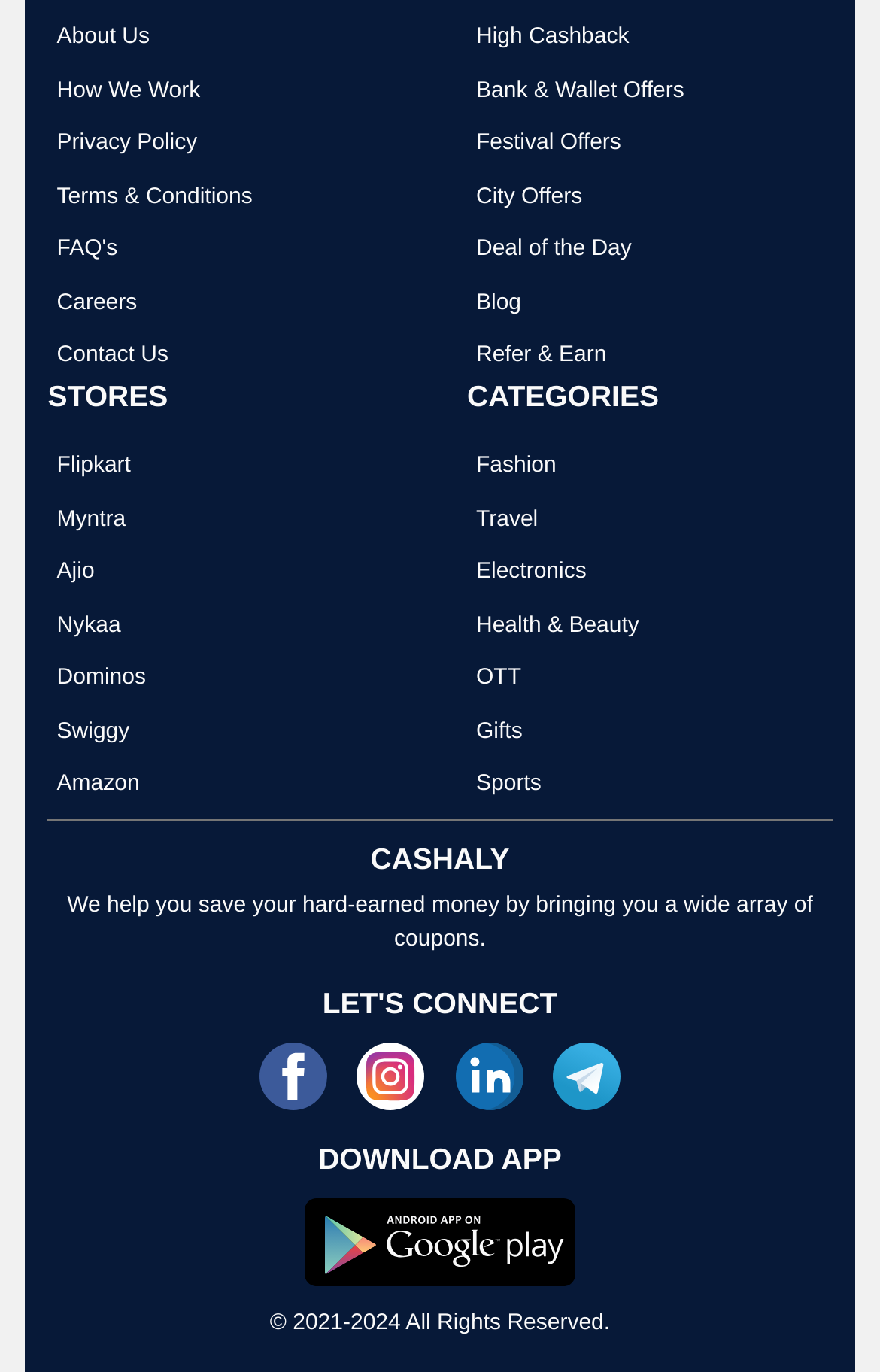Provide the bounding box coordinates of the HTML element described as: "No Comments". The bounding box coordinates should be four float numbers between 0 and 1, i.e., [left, top, right, bottom].

None